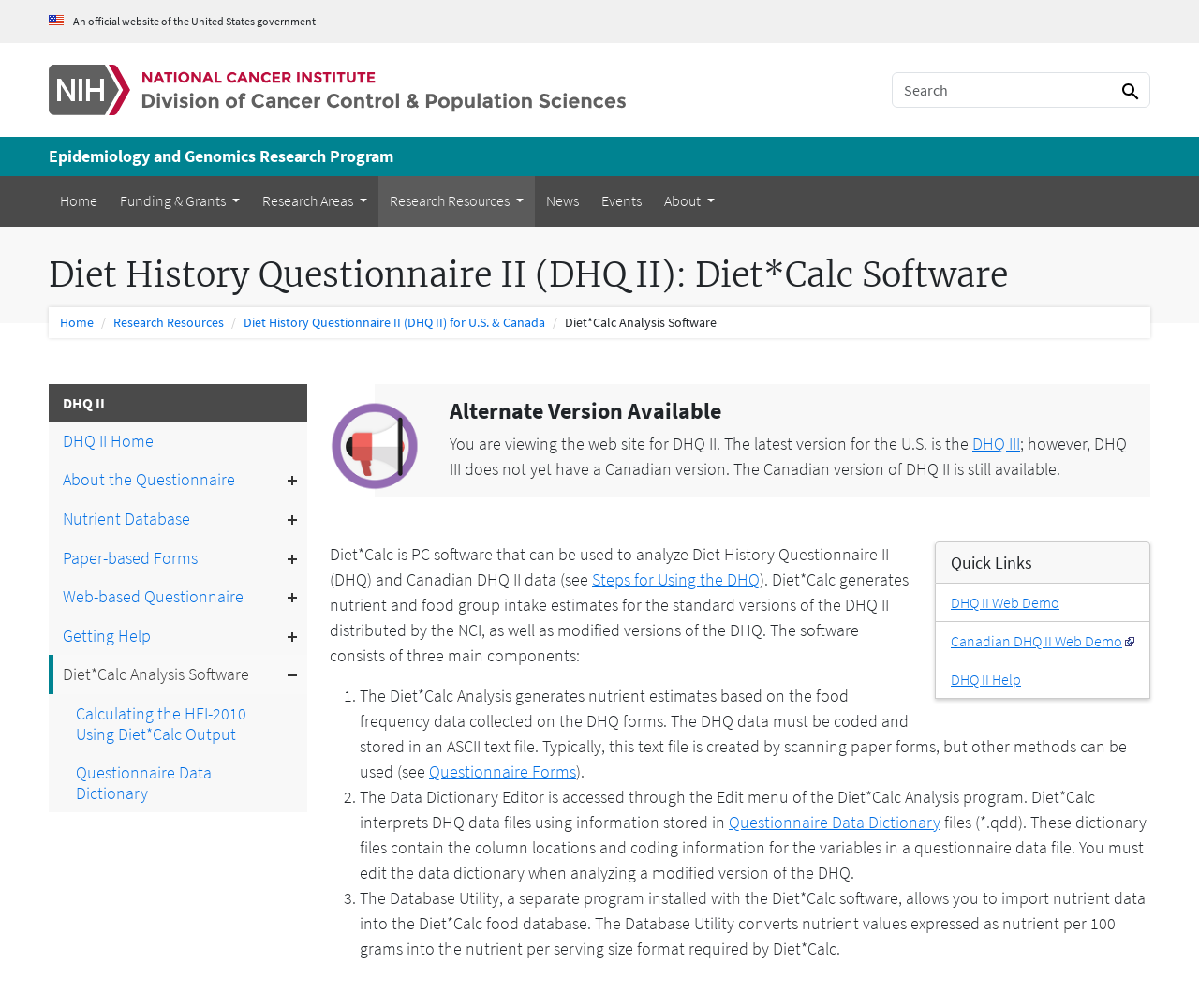Bounding box coordinates are specified in the format (top-left x, top-left y, bottom-right x, bottom-right y). All values are floating point numbers bounded between 0 and 1. Please provide the bounding box coordinate of the region this sentence describes: Getting Help

[0.041, 0.611, 0.256, 0.65]